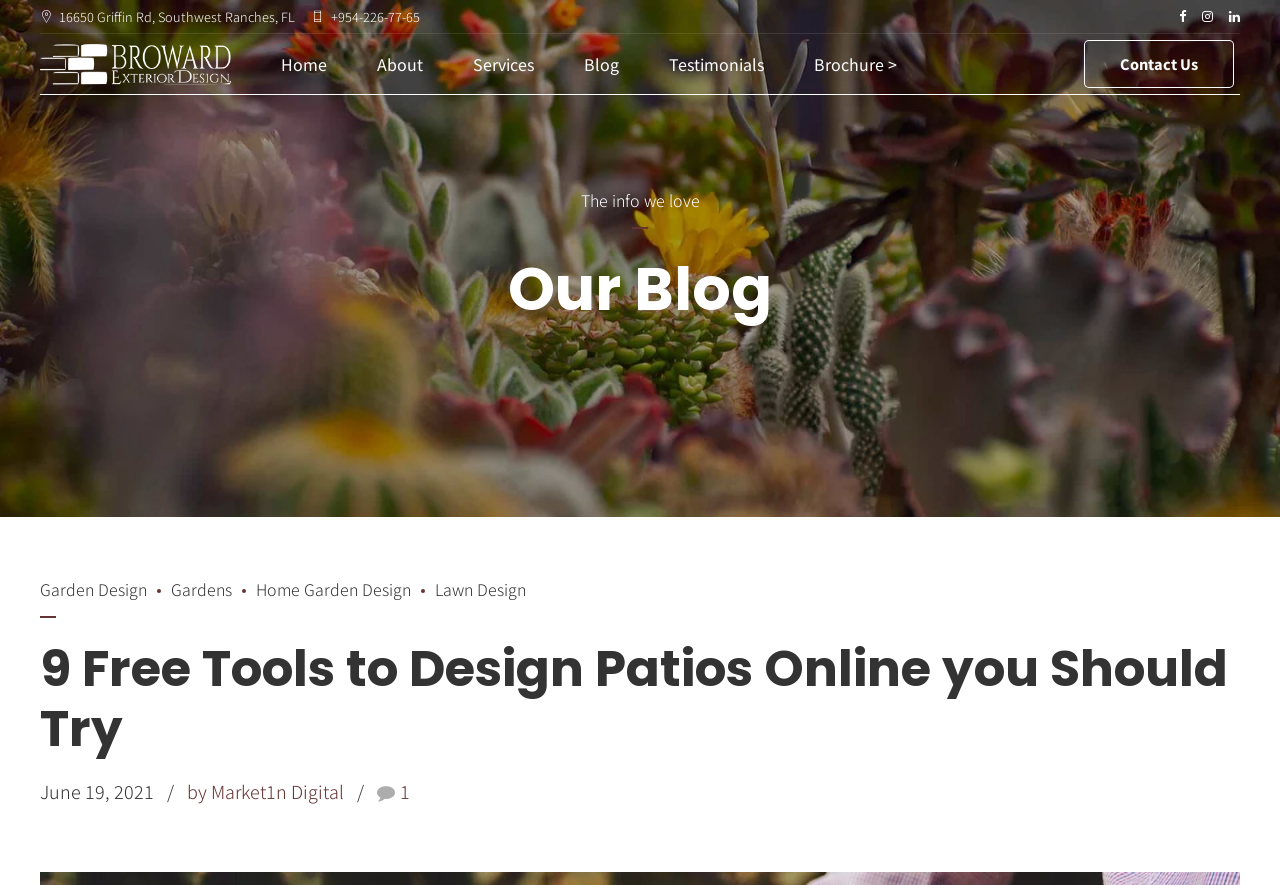How many services are listed?
Using the image as a reference, answer the question with a short word or phrase.

7